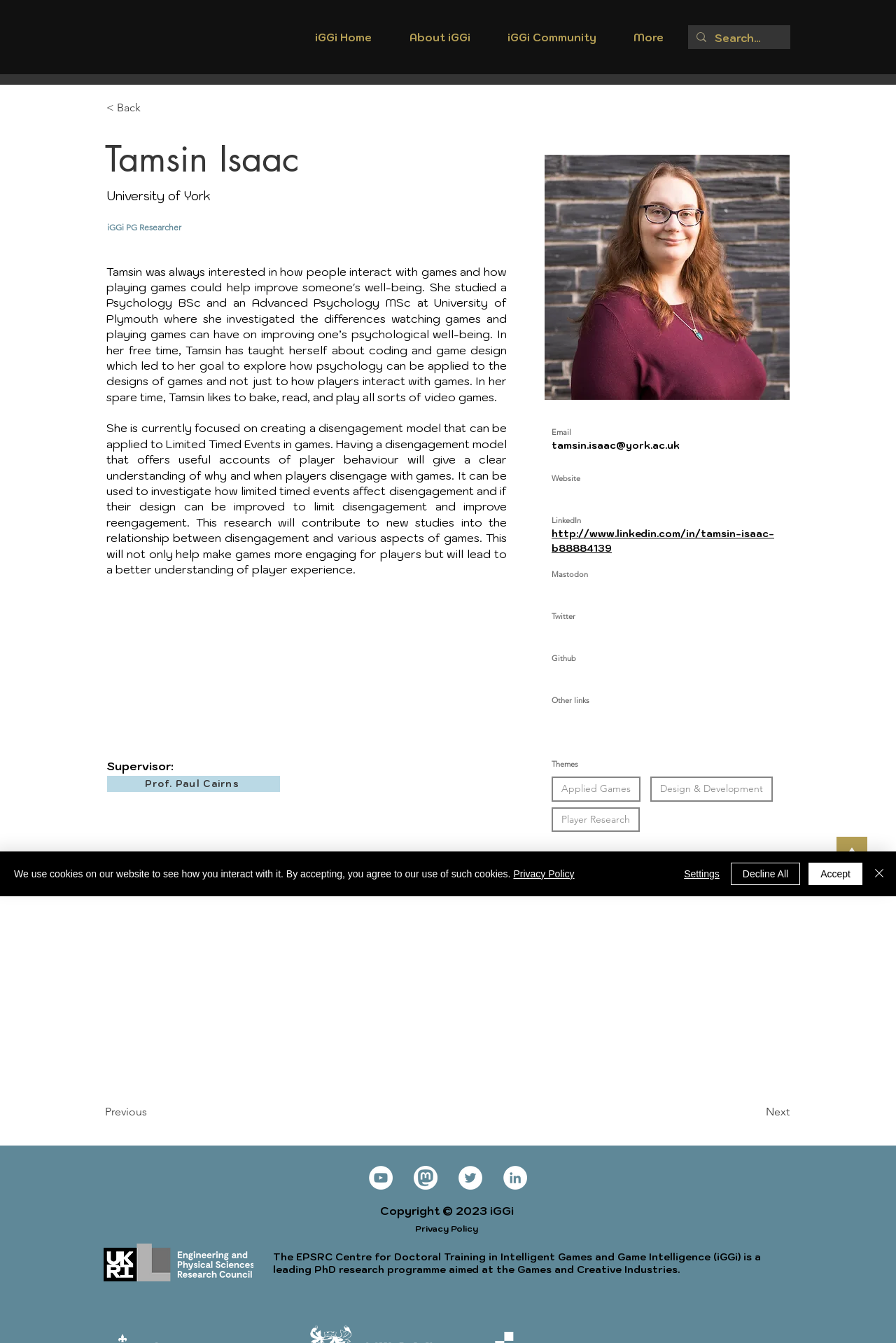Predict the bounding box of the UI element that fits this description: "About iGGi".

[0.436, 0.007, 0.545, 0.055]